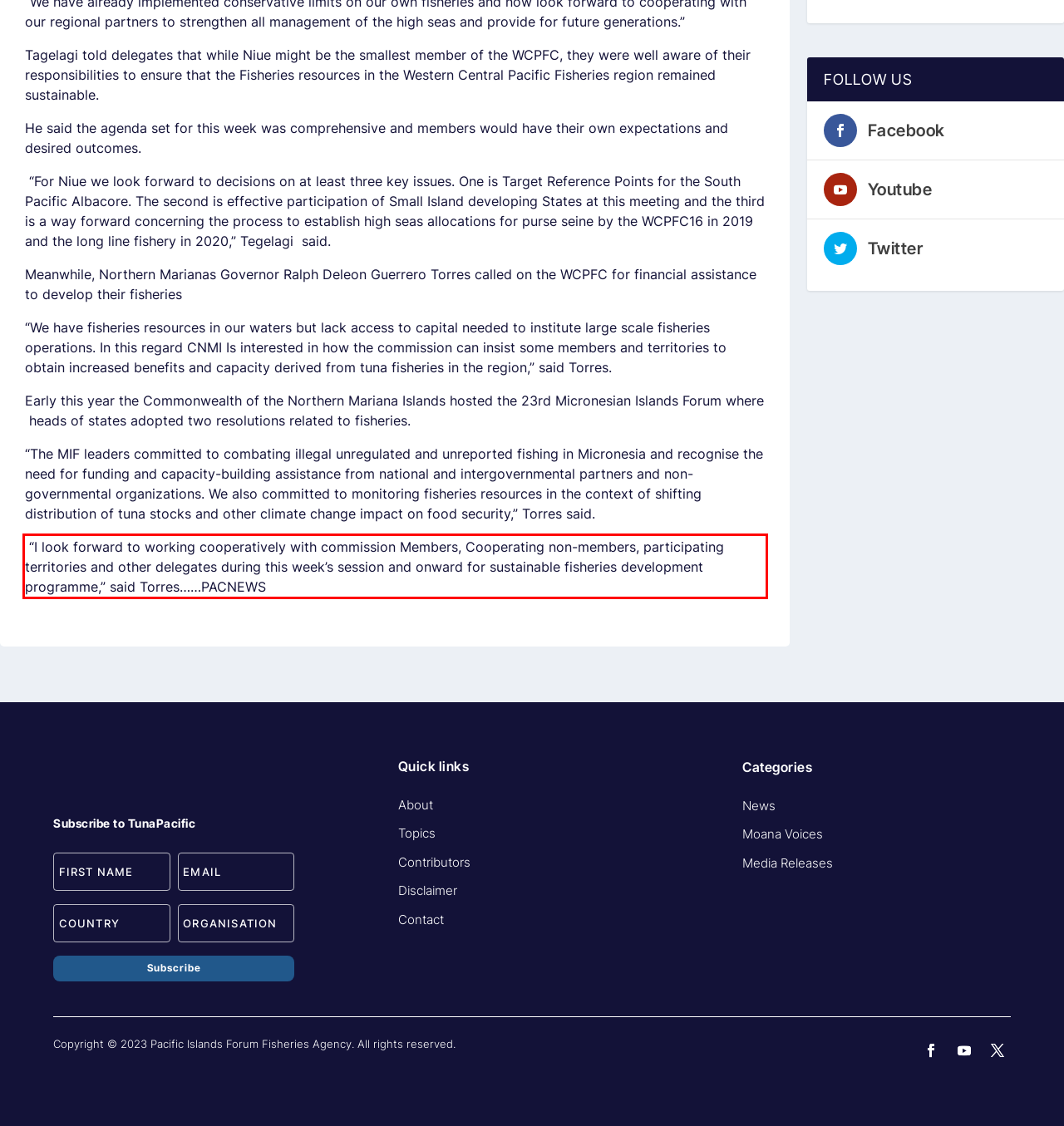Extract and provide the text found inside the red rectangle in the screenshot of the webpage.

“I look forward to working cooperatively with commission Members, Cooperating non-members, participating territories and other delegates during this week’s session and onward for sustainable fisheries development programme,” said Torres……PACNEWS